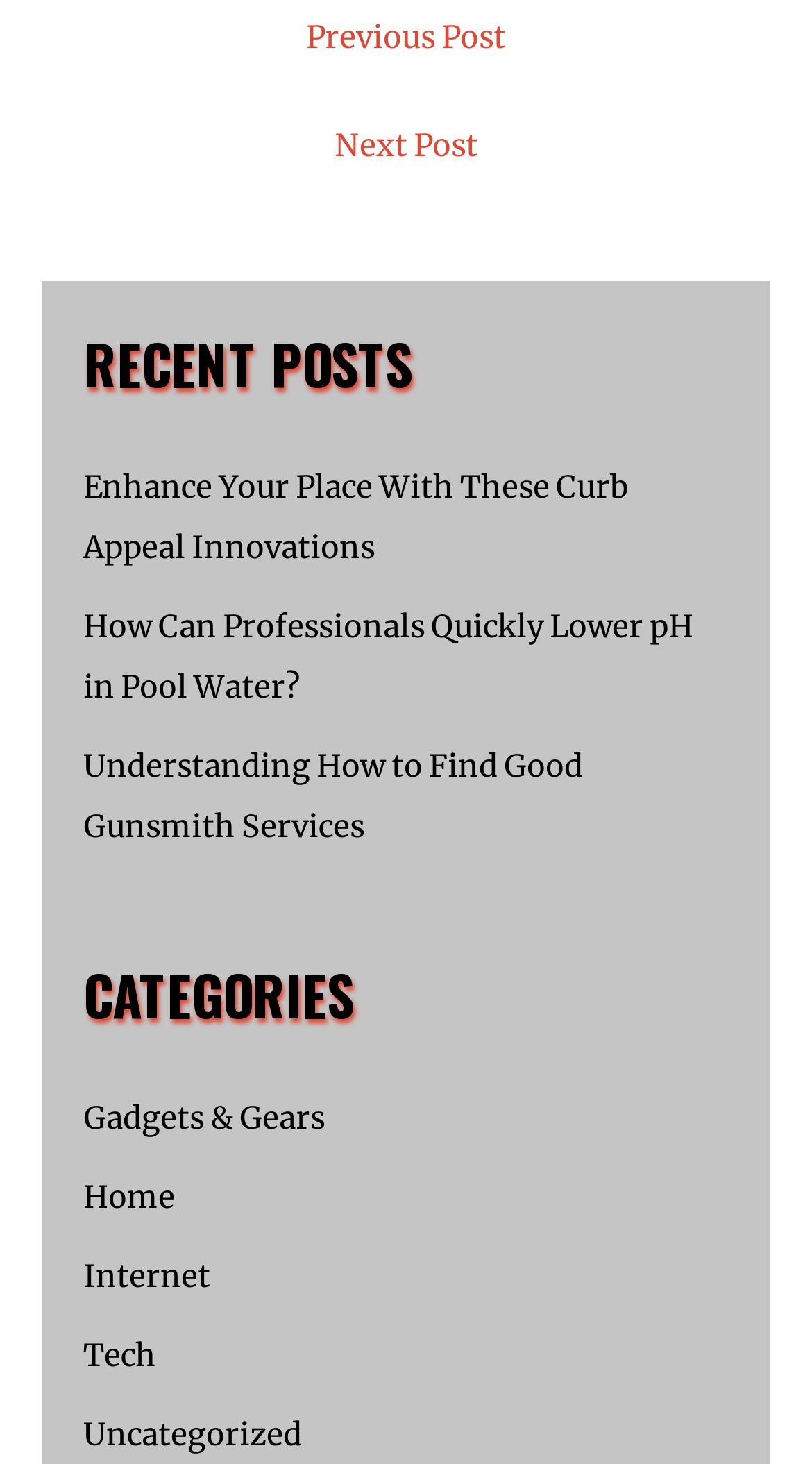Answer in one word or a short phrase: 
Where is the 'CATEGORIES' section located on this webpage?

Below 'RECENT POSTS'